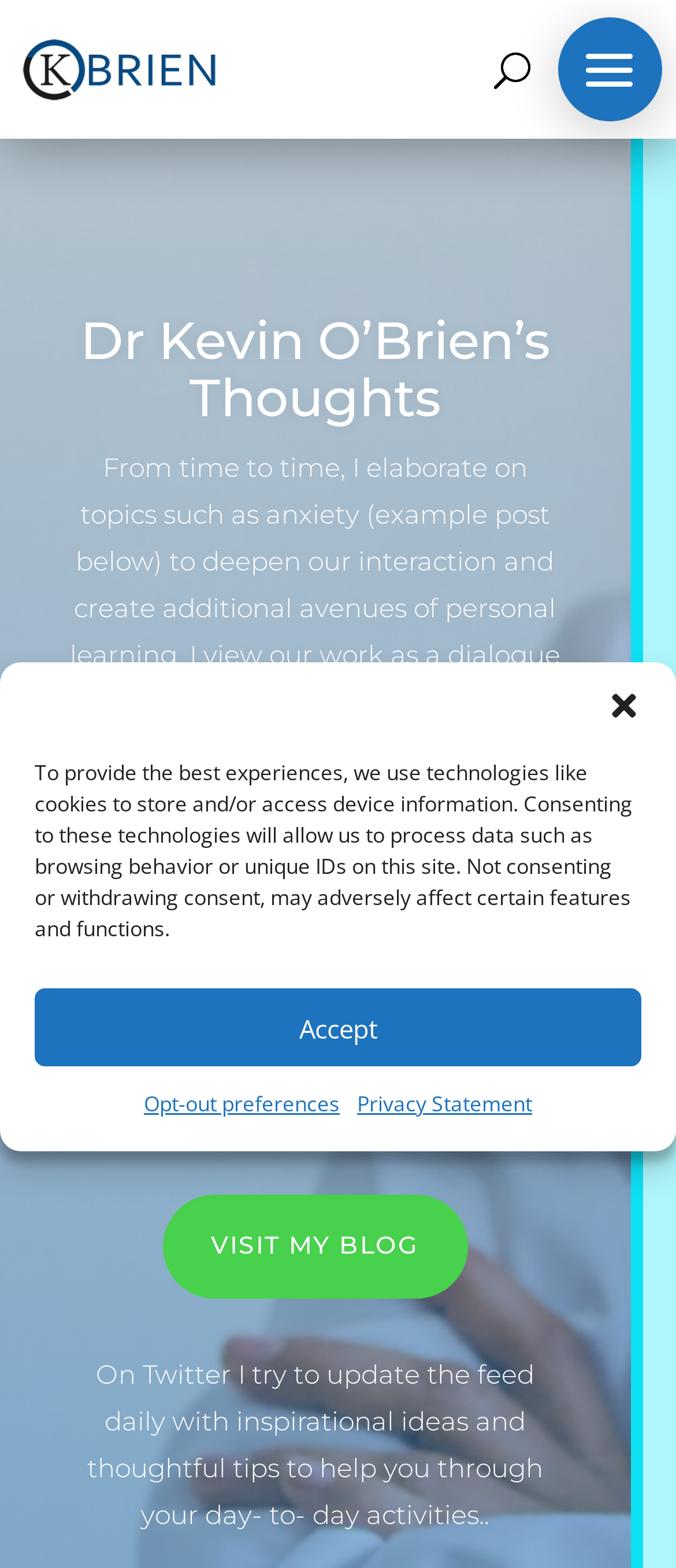What is the purpose of the author's writings?
Refer to the image and provide a one-word or short phrase answer.

To deepen interaction and create personal learning